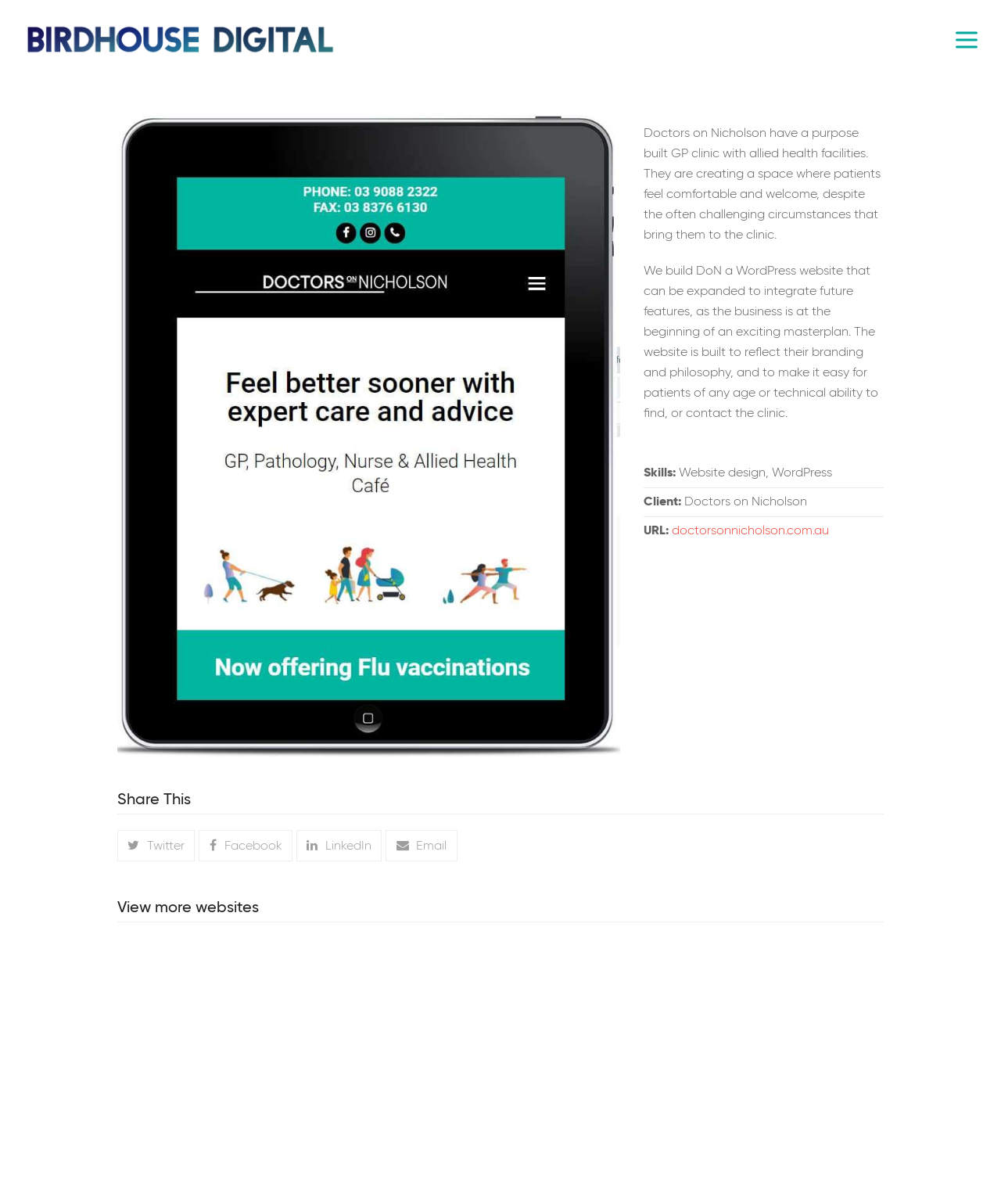Find the coordinates for the bounding box of the element with this description: "Twitter".

[0.117, 0.689, 0.195, 0.715]